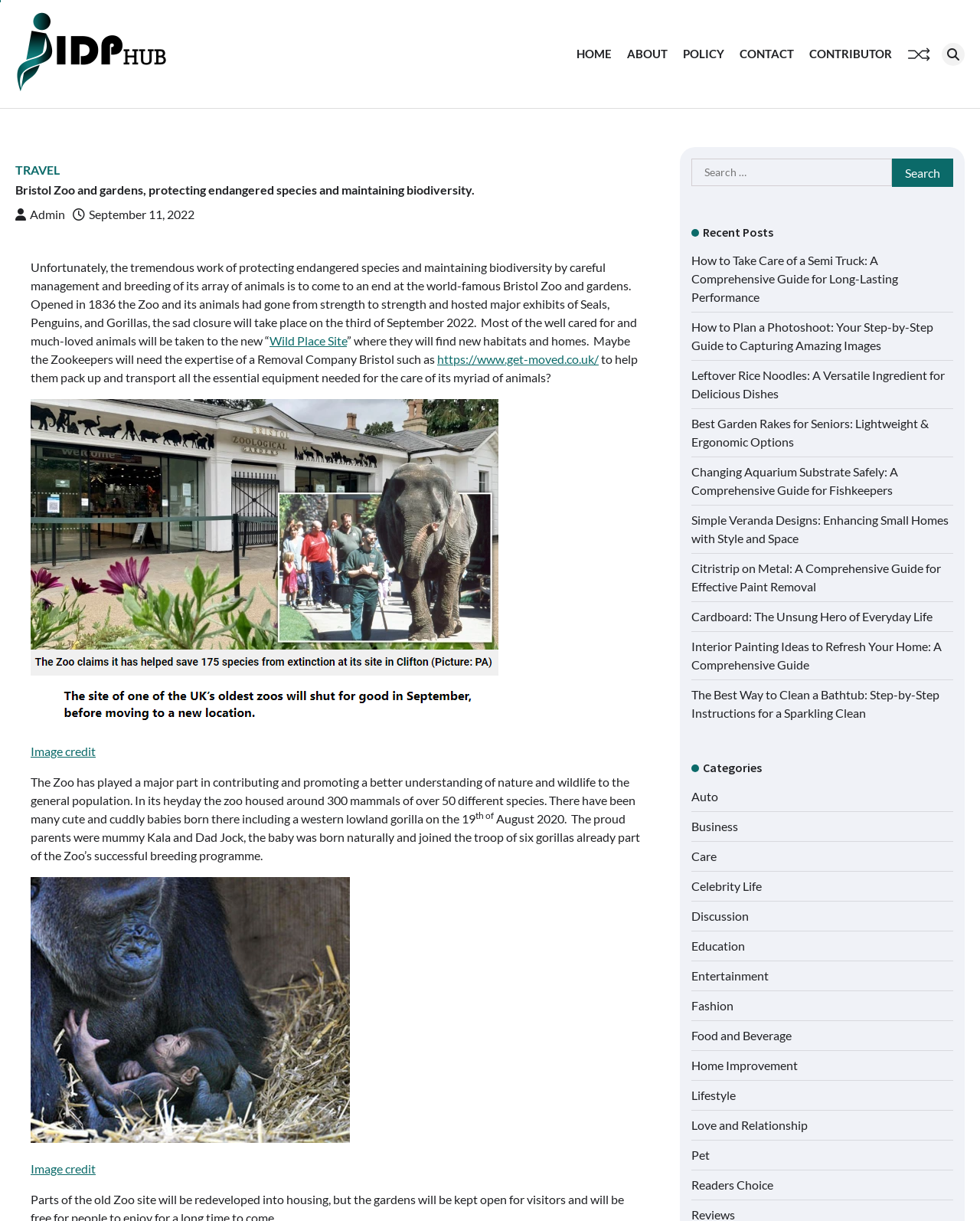Identify and extract the main heading from the webpage.

Bristol Zoo and gardens, protecting endangered species and maintaining biodiversity.